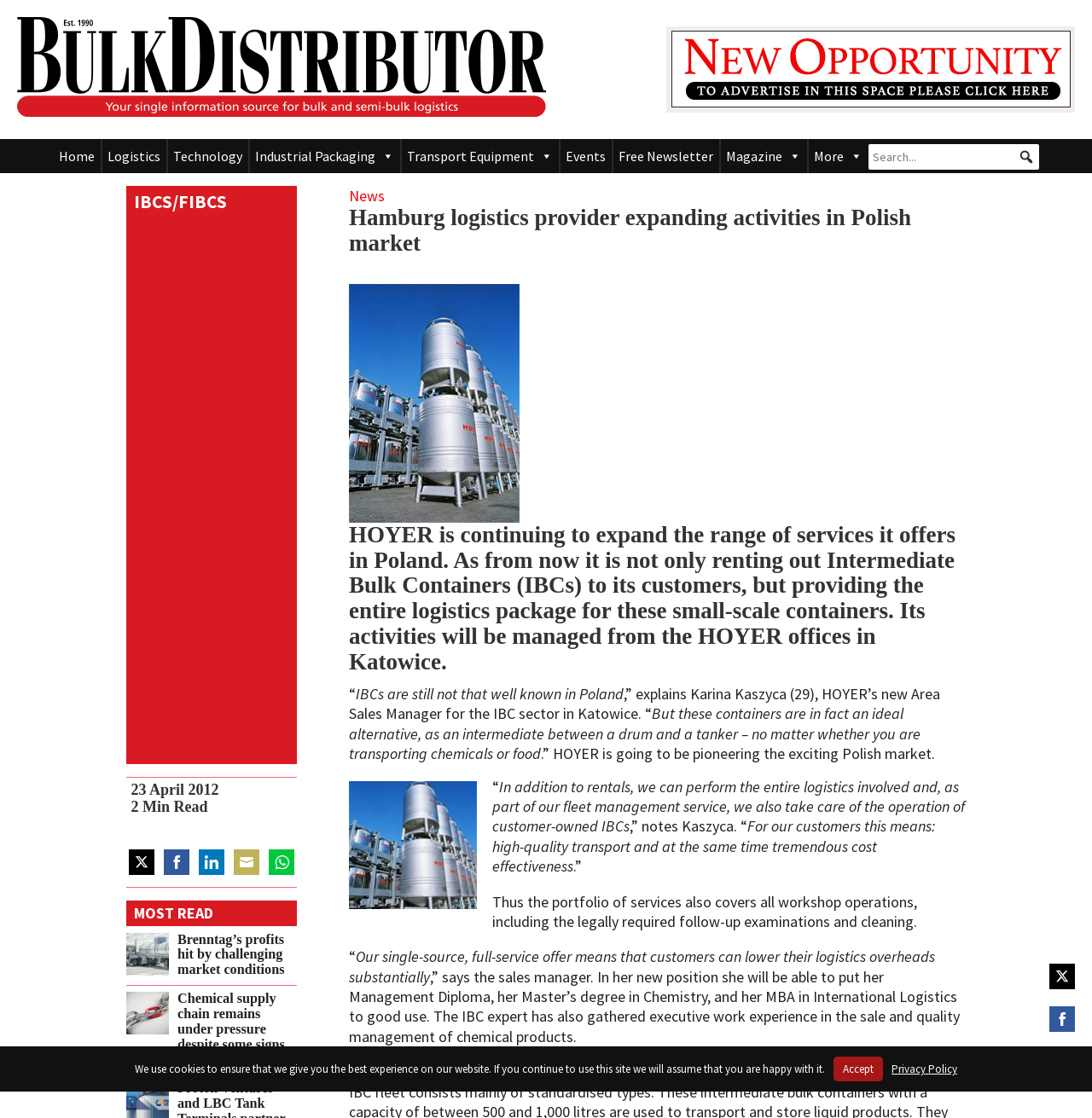Please find the bounding box coordinates in the format (top-left x, top-left y, bottom-right x, bottom-right y) for the given element description. Ensure the coordinates are floating point numbers between 0 and 1. Description: alt="Advertise on BD"

[0.615, 0.028, 0.98, 0.096]